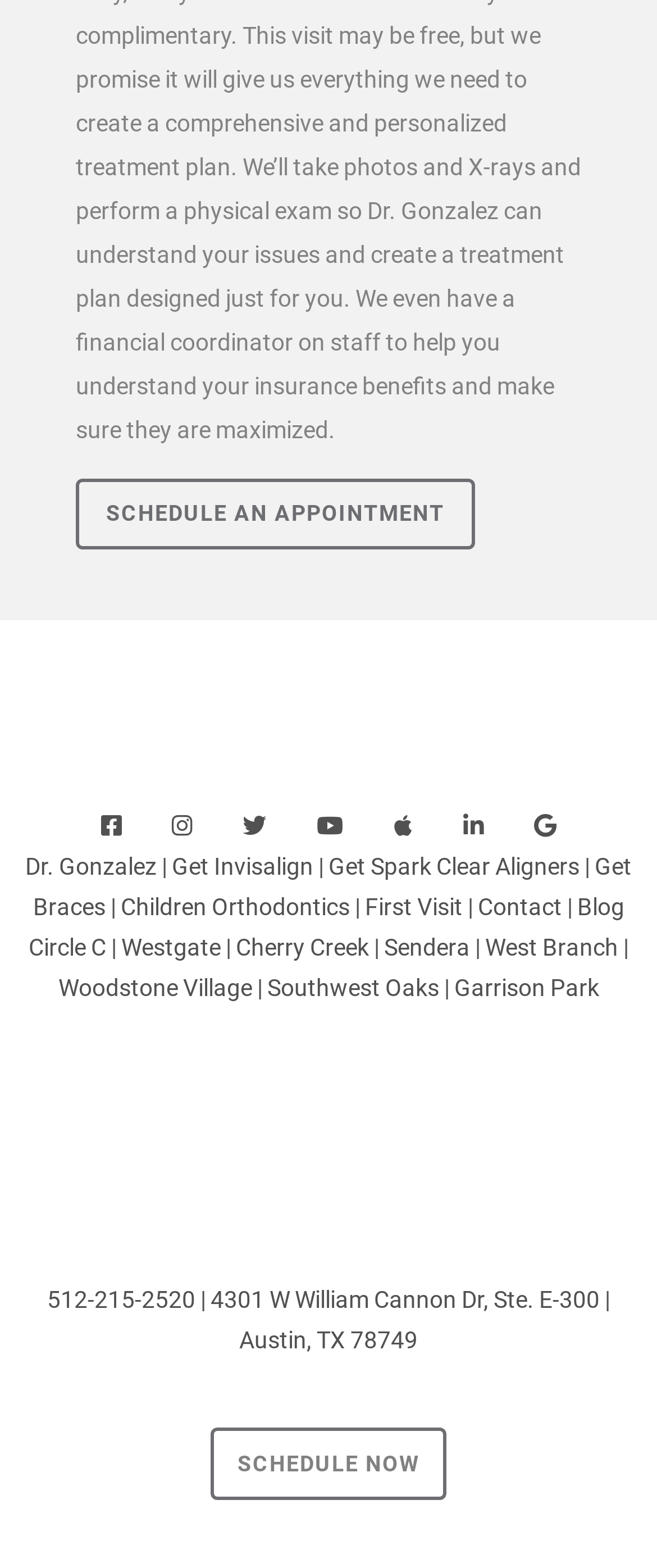What is the phone number of the orthodontist?
Give a one-word or short phrase answer based on the image.

512-215-2520